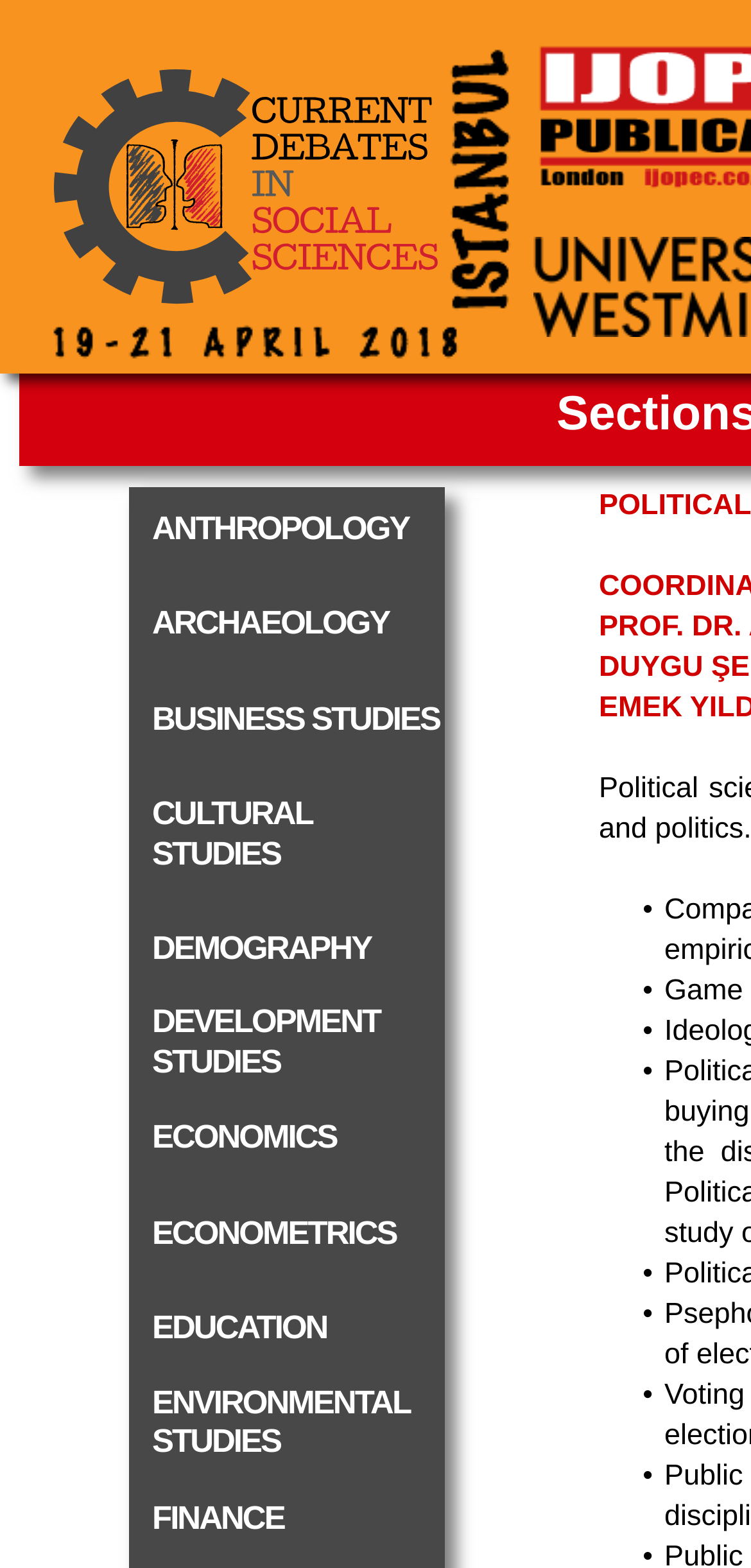Find the bounding box coordinates for the area that should be clicked to accomplish the instruction: "view ECONOMICS".

[0.172, 0.699, 0.592, 0.76]